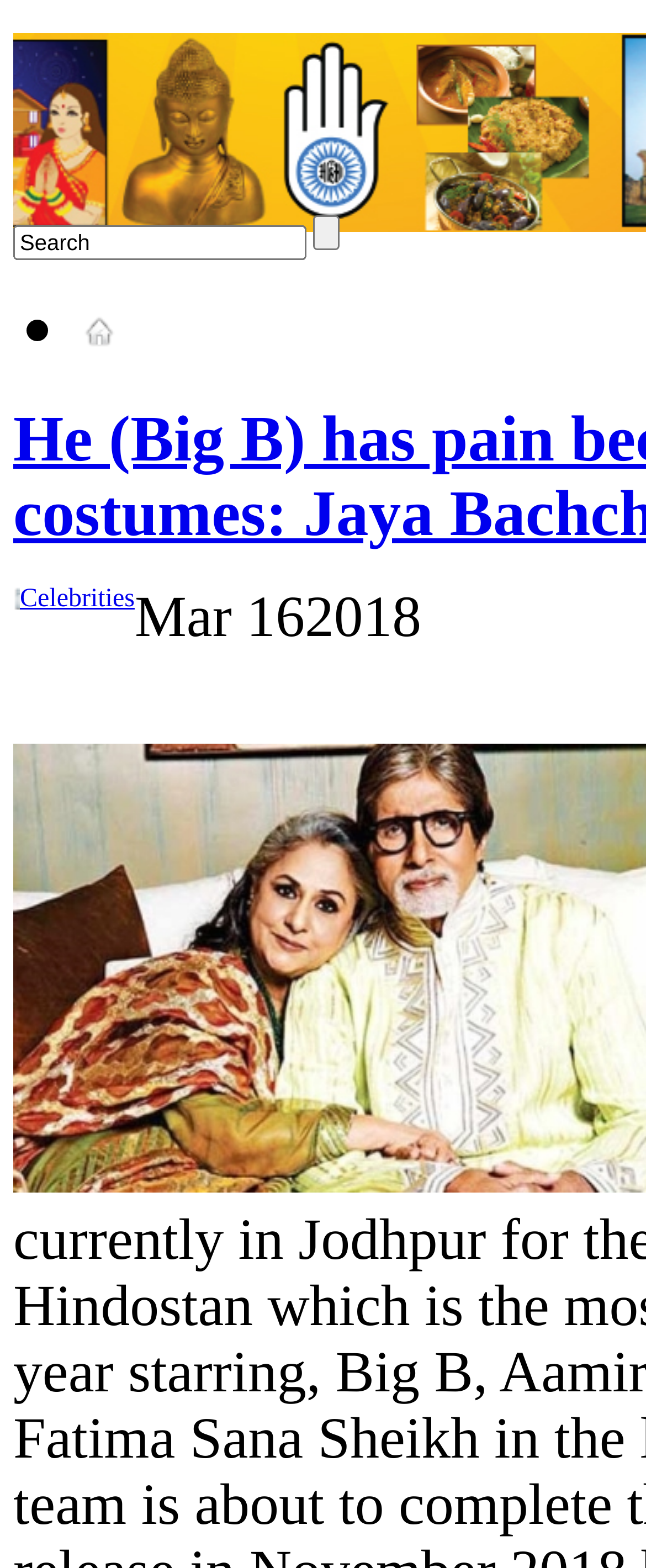What is the name of the section that contains the date?
Using the image, answer in one word or phrase.

Home